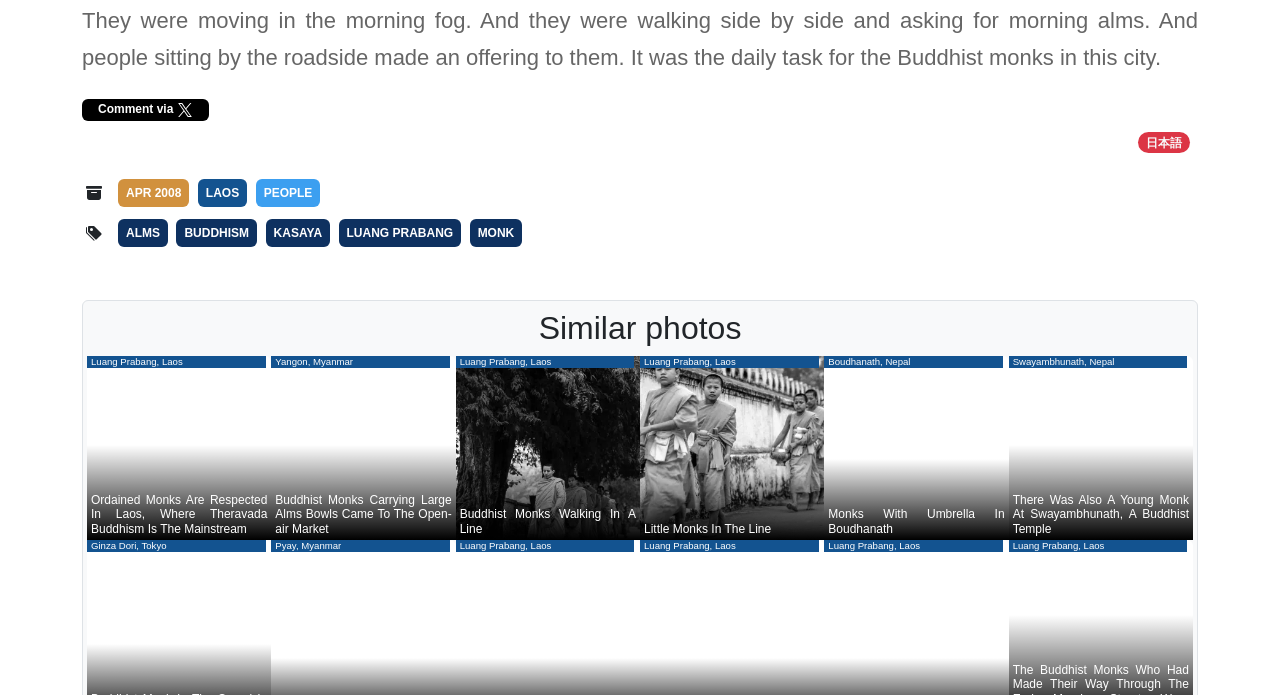How many links are in the 'Similar photos' section?
Can you provide a detailed and comprehensive answer to the question?

There are 5 links in the 'Similar photos' section, as indicated by the link elements with IDs 339, 340, 341, 342, and 343, which are all located below the 'Similar photos' heading.